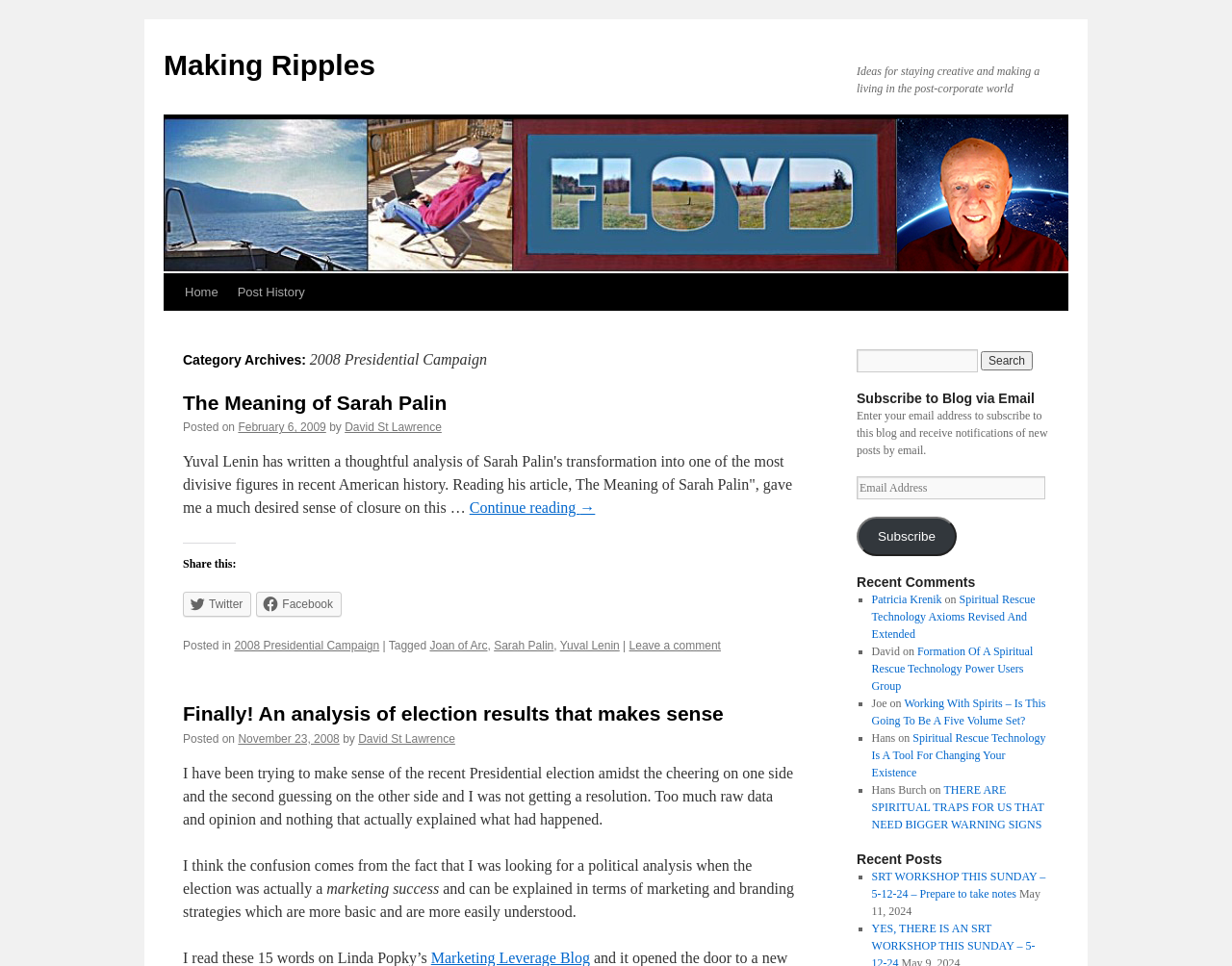How many sharing options are available?
Please give a well-detailed answer to the question.

There are two sharing options available, Twitter and Facebook, as indicated by the links ' Twitter' and ' Facebook'.